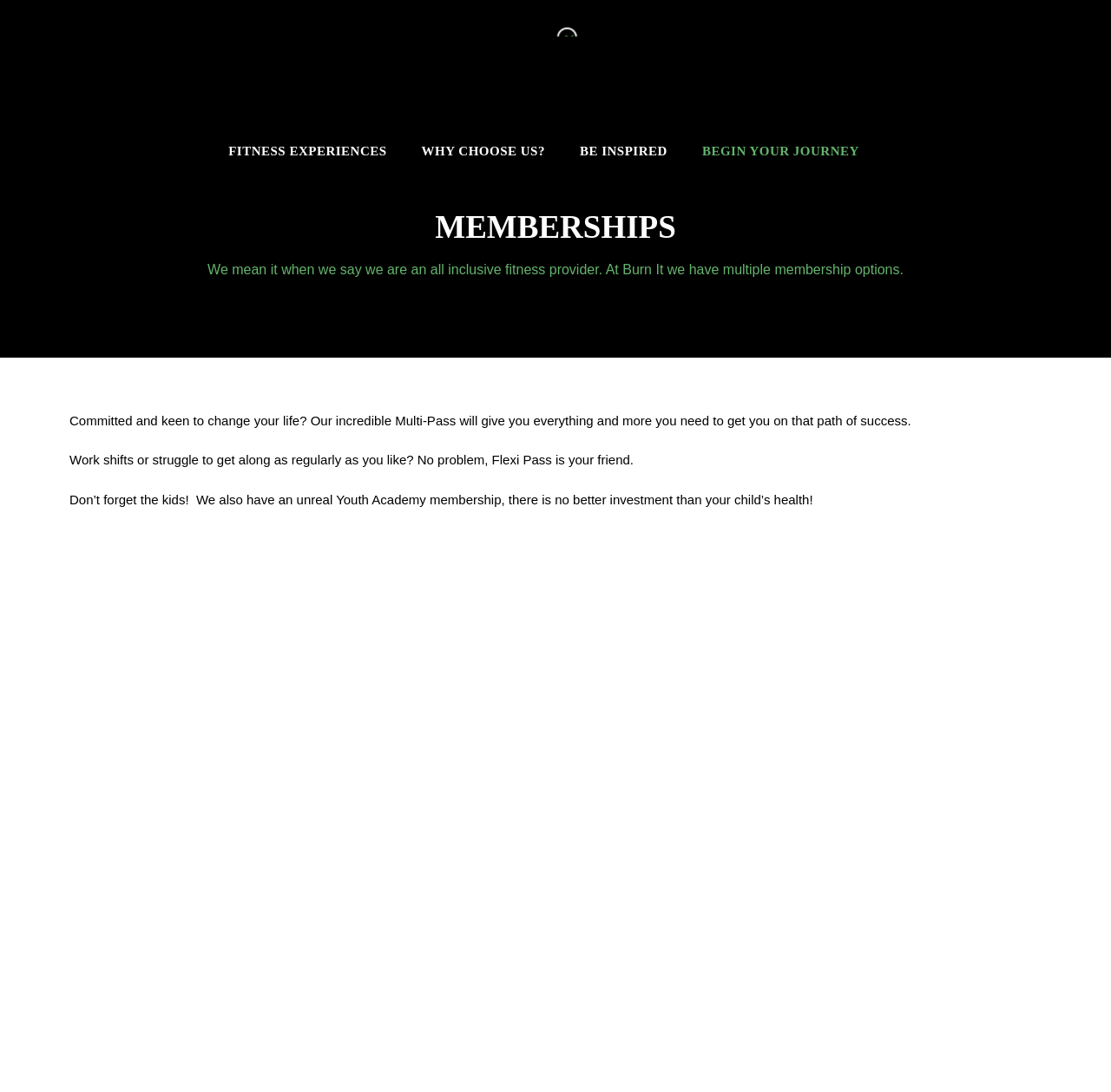What is the main focus of Burn It Fitness?
Please use the image to deliver a detailed and complete answer.

Based on the webpage, the main focus of Burn It Fitness is fitness, as indicated by the multiple membership options and fitness experiences mentioned on the page.